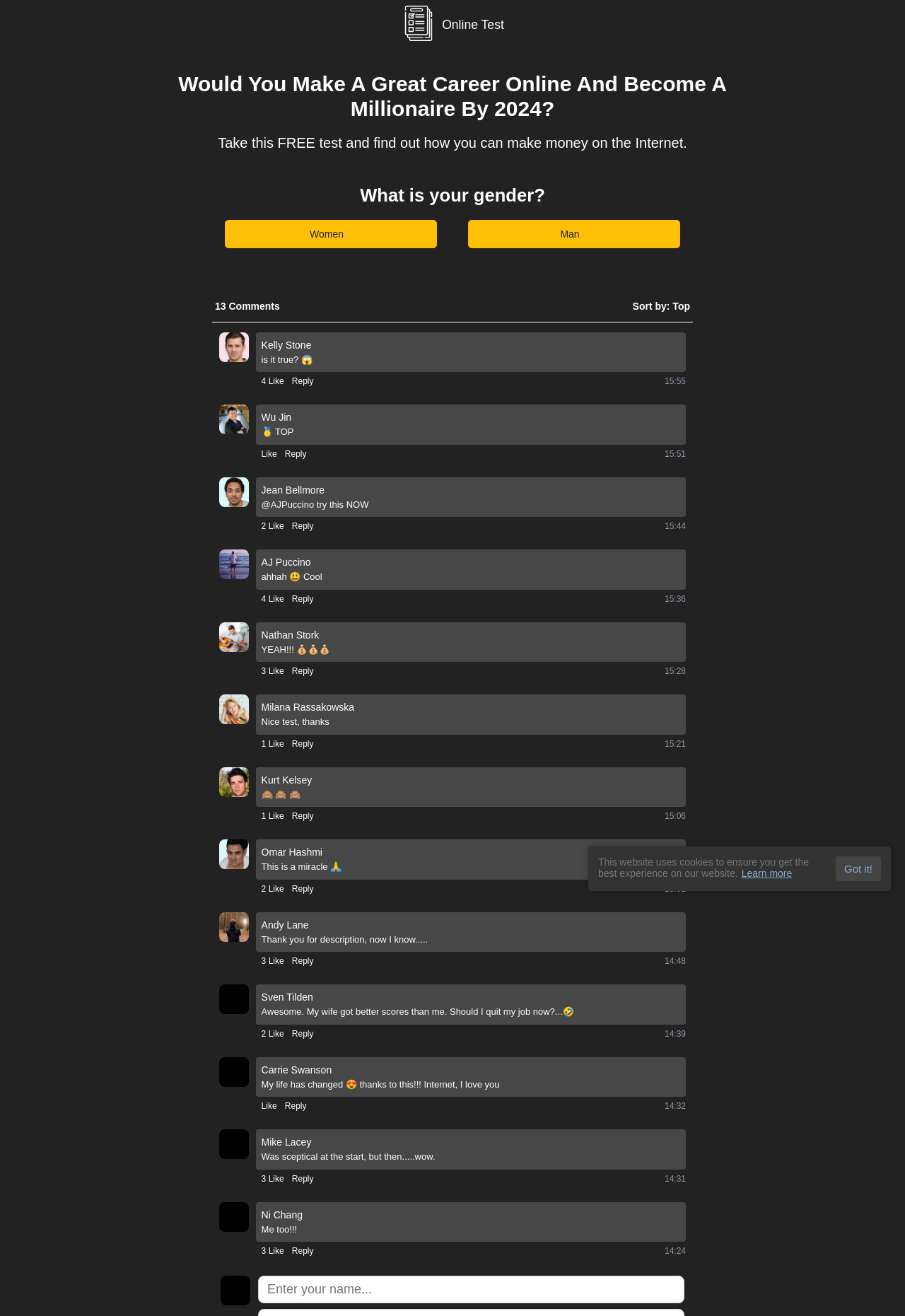What is the gender question asking about?
From the screenshot, provide a brief answer in one word or phrase.

Your gender